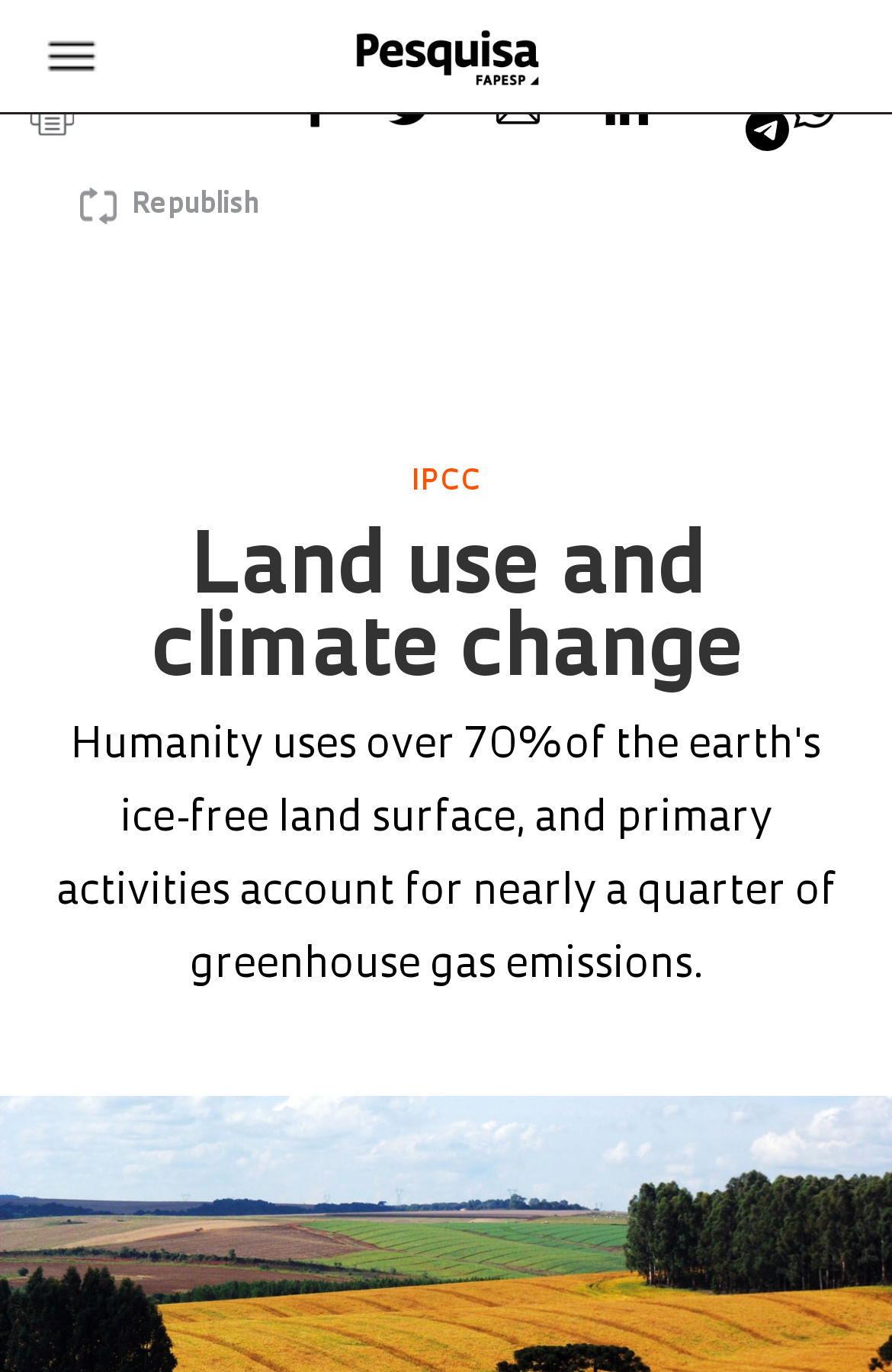Please give a one-word or short phrase response to the following question: 
What is the purpose of the 'IMPRIMIR' link?

To print